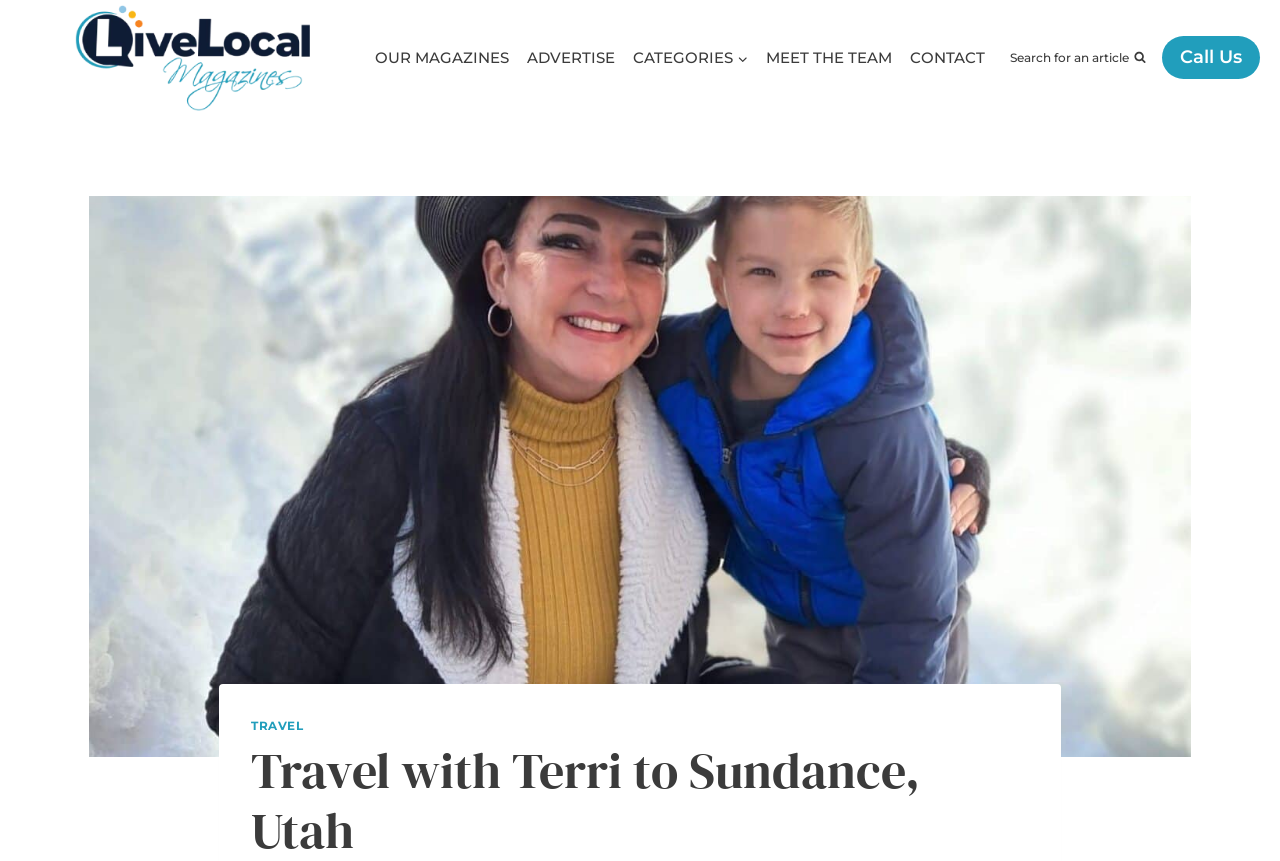Offer an in-depth caption of the entire webpage.

The webpage is about Travel with Terri to Sundance, Utah, and it appears to be a travel blog or magazine article. At the top left corner, there is a link to "Live Local Magazines" accompanied by an image with the same name. 

Below the image, there is a primary navigation menu that spans across the top of the page, containing links to "OUR MAGAZINES", "ADVERTISE", "CATEGORIES", "MEET THE TEAM", and "CONTACT". The "CATEGORIES" link has a child menu button next to it.

On the top right corner, there is a search button labeled "View Search Form" that, when expanded, displays a static text "Search for an article". 

Further down, there is a prominent section that seems to be the main content of the page, which is about Sundance, Utah. The meta description mentions that if you love the mountains, you'll love Sundance, Utah, and that it's more than just the famous Sundance Film Festival.

At the bottom right corner, there is a "Call Us" link, and above it, there is a link to "TRAVEL" which might be a category or a section of the website.